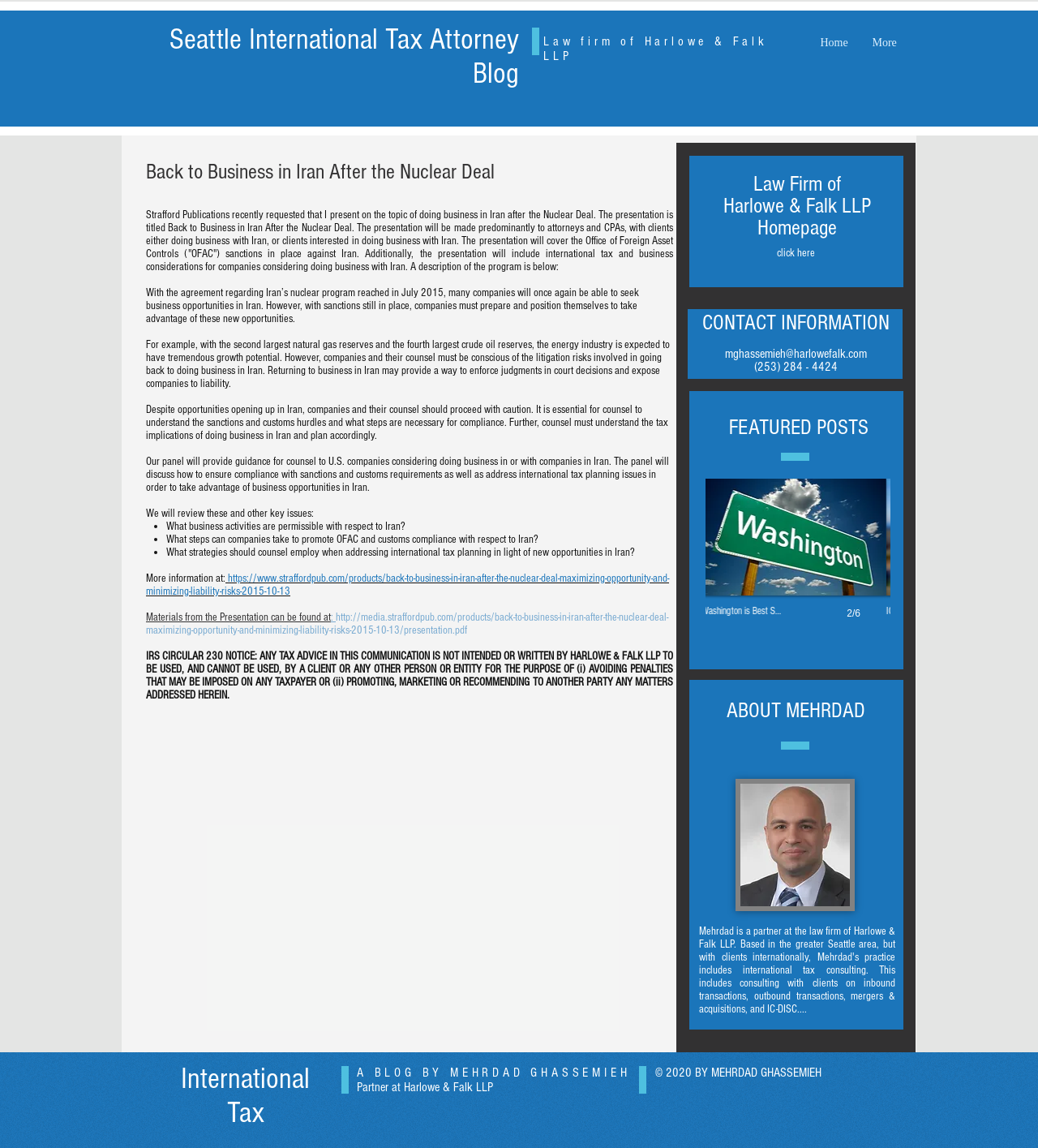Kindly provide the bounding box coordinates of the section you need to click on to fulfill the given instruction: "Contact Mehrdad via email".

[0.698, 0.302, 0.835, 0.314]